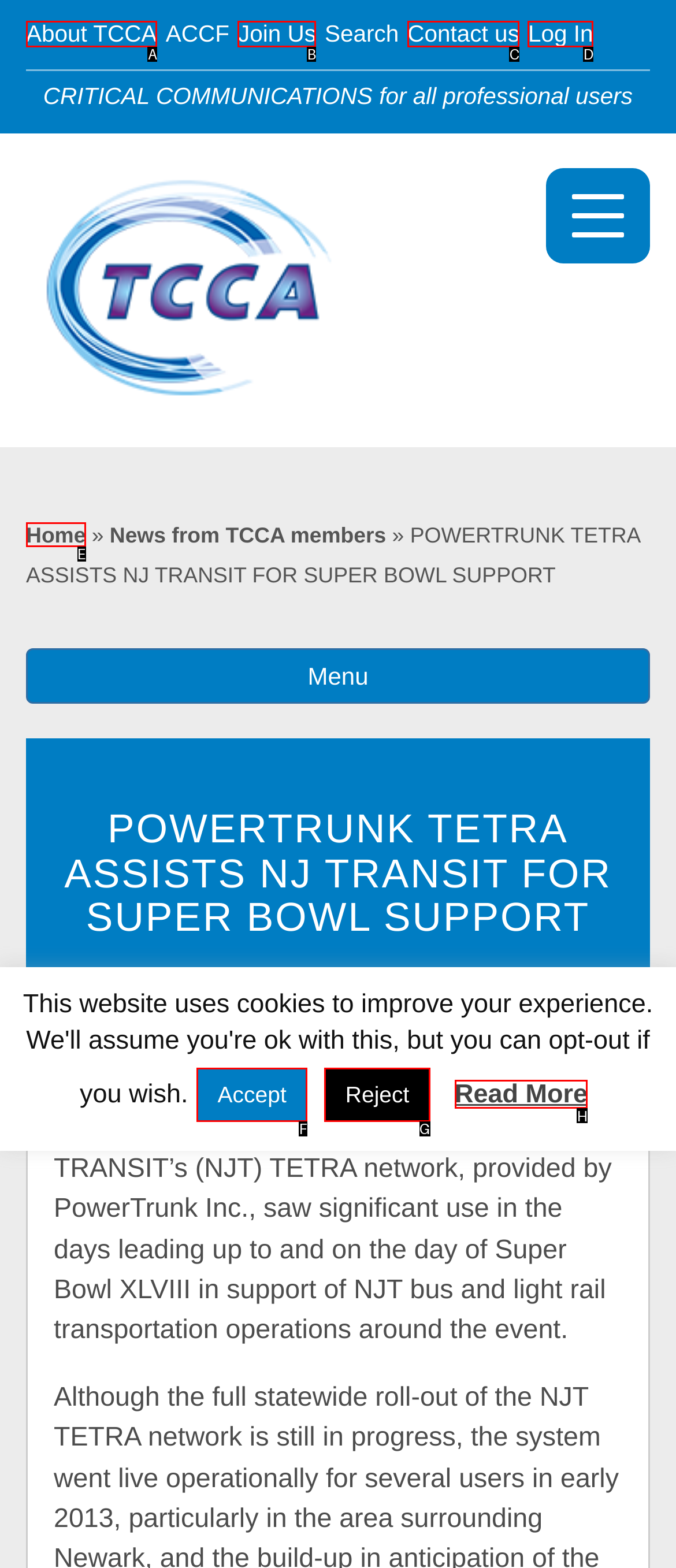Which option should I select to accomplish the task: Click the Read More link? Respond with the corresponding letter from the given choices.

H